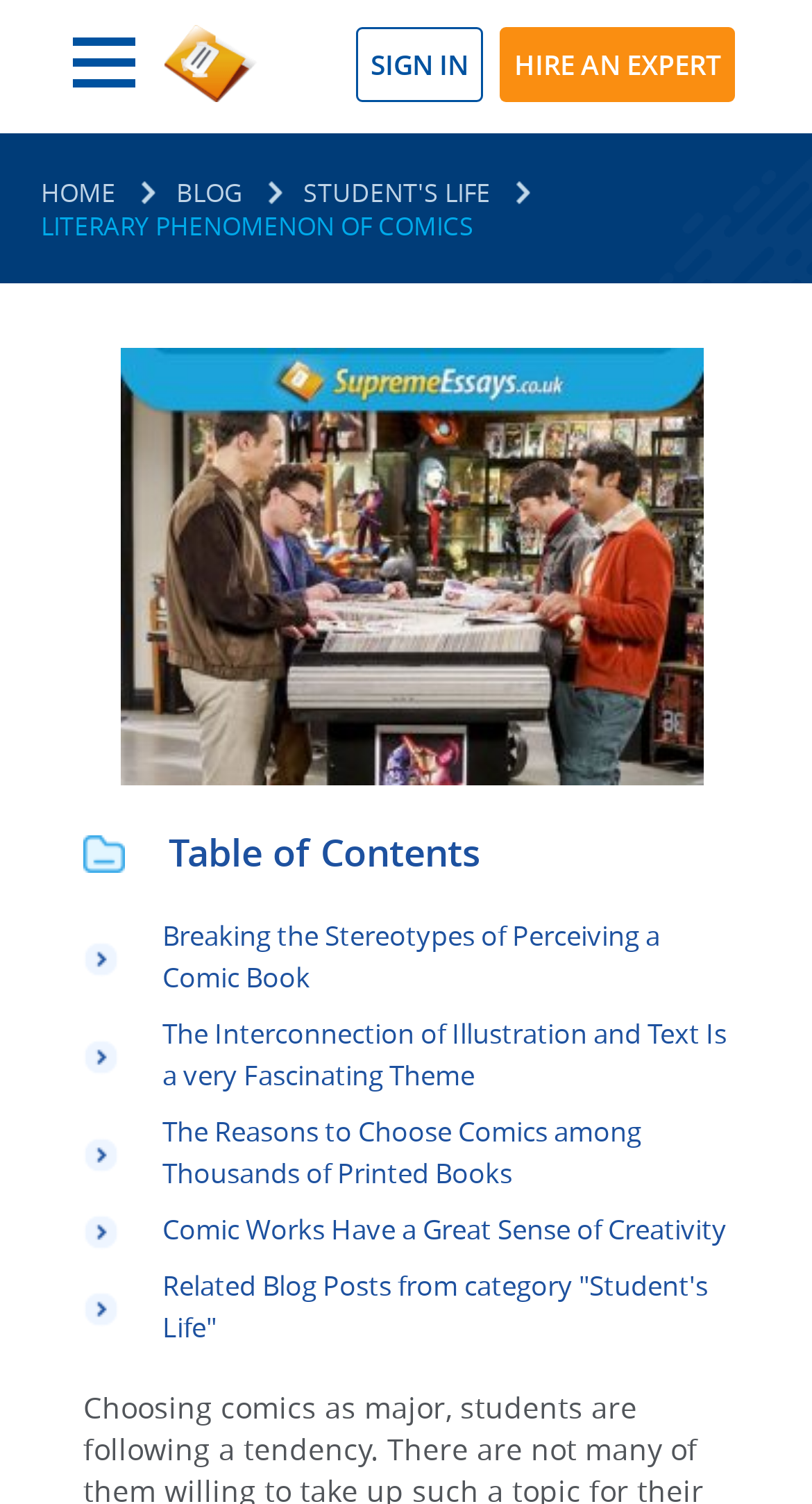Please look at the image and answer the question with a detailed explanation: What is the title of the article?

I looked at the StaticText element with the bounding box coordinates [0.05, 0.139, 0.583, 0.161] and found that the title of the article is 'Literary Phenomenon of Comics'.